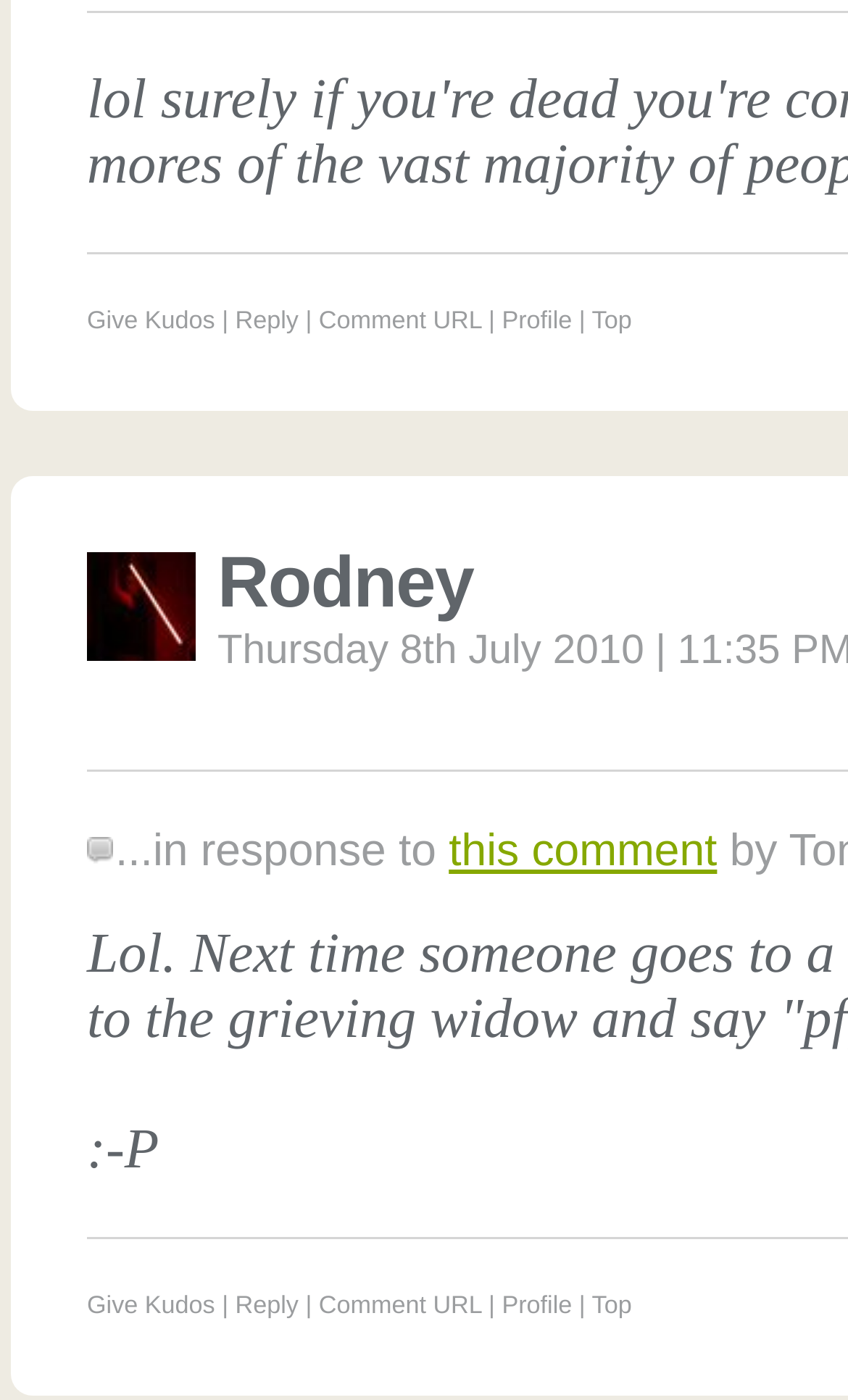Respond to the following query with just one word or a short phrase: 
What is the purpose of the 'Top' link?

To go to top